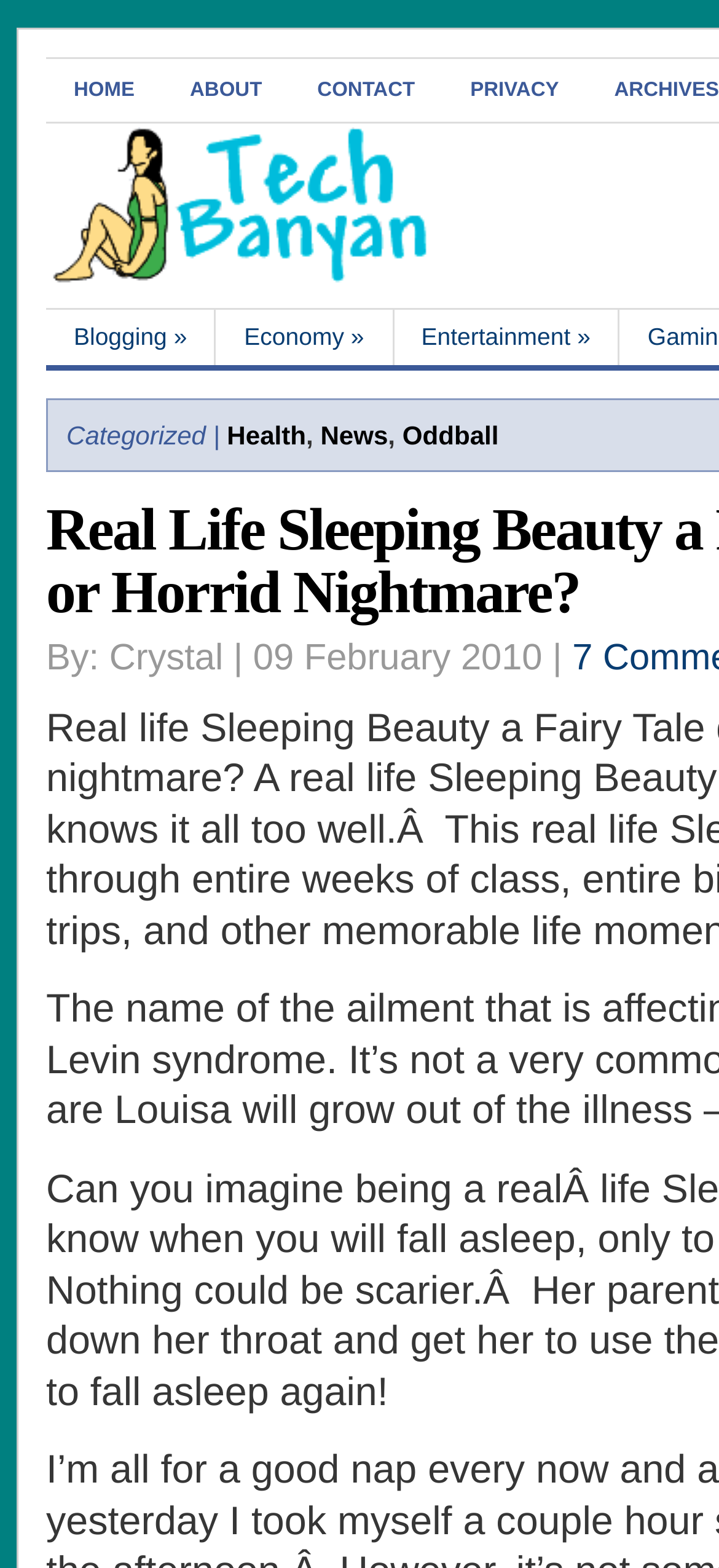Give a one-word or one-phrase response to the question: 
What are the subcategories under Entertainment?

Health, News, Oddball